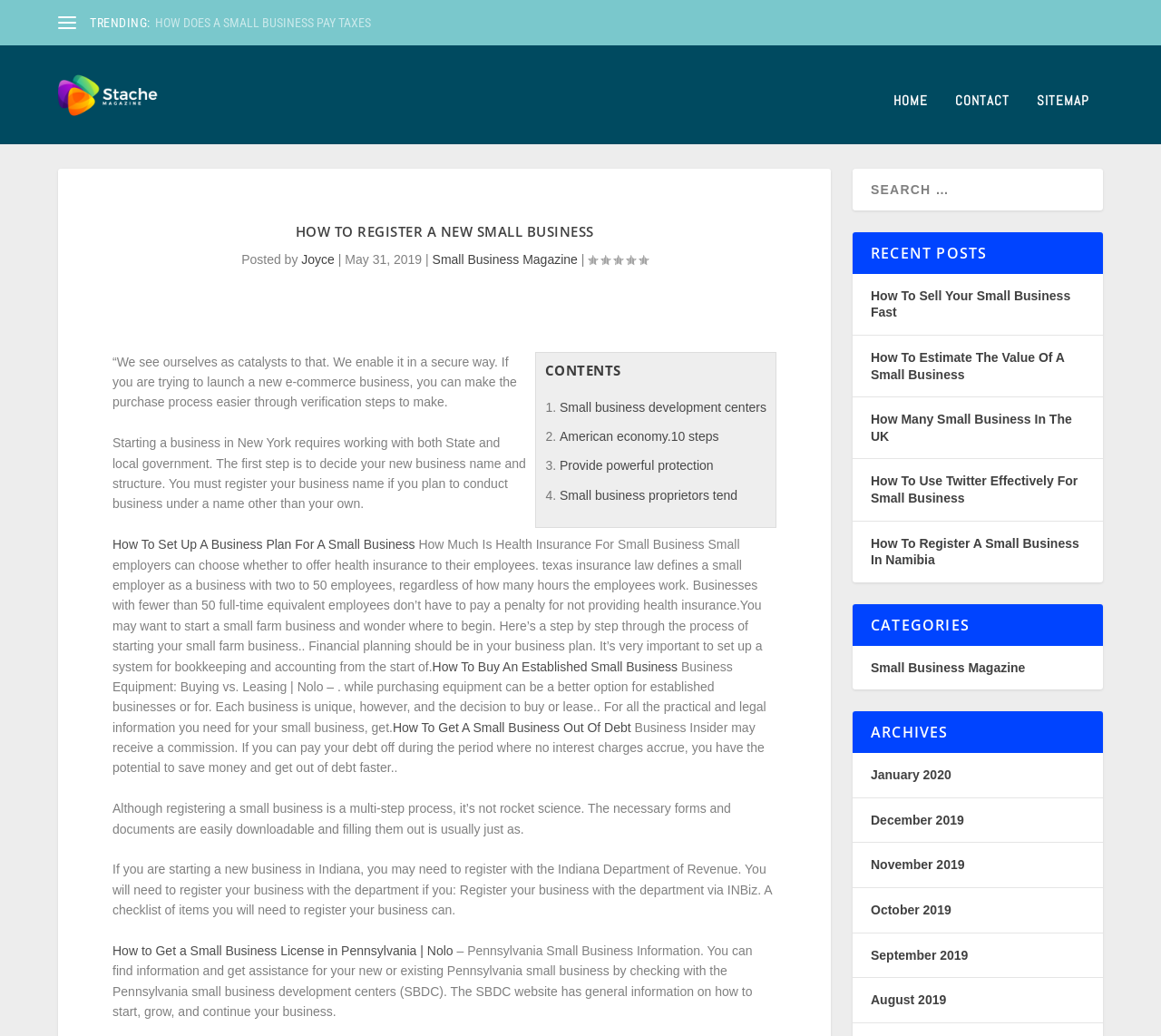Using the element description provided, determine the bounding box coordinates in the format (top-left x, top-left y, bottom-right x, bottom-right y). Ensure that all values are floating point numbers between 0 and 1. Element description: Joyce

[0.26, 0.243, 0.288, 0.257]